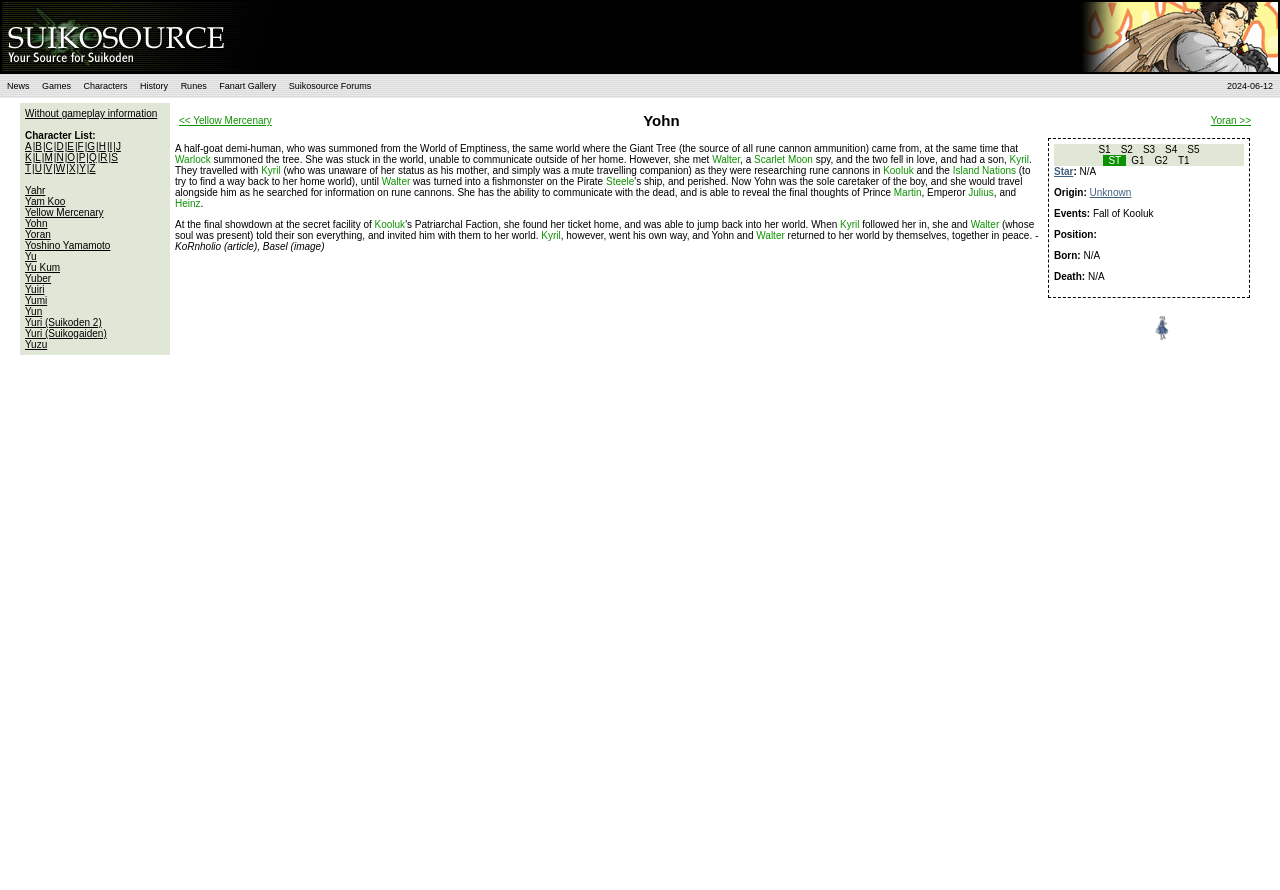Provide an in-depth description of the elements and layout of the webpage.

The webpage is titled "Yohn - Suikosource" and appears to be a character list page from the Suikoden series. At the top of the page, there is a layout table with two cells. The left cell contains a link to "Suikosource: Your Source for Suikoden (True Lightning Rune)" with an accompanying image, while the right cell features an image of "Deathblow Georg circa 460".

Below this table, there is a navigation menu with links to various sections of the website, including "News", "Games", "Characters", "History", "Runes", "Fanart Gallery", and "Suikosource Forums". The menu is followed by a date, "2024-06-12".

The main content of the page is a list of characters, organized alphabetically. The list is divided into sections, with each section starting with a letter of the alphabet (e.g., "A", "B", "C", etc.). Within each section, there are links to individual character pages, separated by vertical bars. The character list spans multiple sections, with each section starting on a new line.

To the right of the character list, there is a table with three cells. The top cell contains a link to the previous character, "Yellow Mercenary", while the middle cell displays the current character, "Yohn". The bottom cell contains a link to the next character, "Yoran".

At the bottom of the page, there are three static text elements, labeled "S1", "S2", and "S3", which may represent game titles or other relevant information.